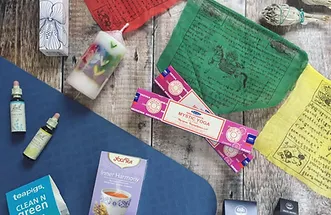Provide an extensive narrative of what is shown in the image.

The image showcases a beautifully arranged assortment of wellness and spiritual items. Prominently featured are colorful prayer flags, adorned with intricate designs that suggest a connection to Tibetan culture and spirituality. A candle, decorated with vibrant motifs, adds a warm and inviting touch, while a decorative prayer mat lies underneath, creating a serene backdrop. Additionally, incense sticks labeled "Mystic Yoga" are visible, hinting at a practice focused on mindfulness and relaxation. Surrounding the central items are various essential oils in sleek bottles, alongside herbal tea packets, promoting overall well-being. This collection reflects a harmonious blend of elements aimed at enhancing one’s spiritual journey and self-care rituals within a natural, rustic setting.